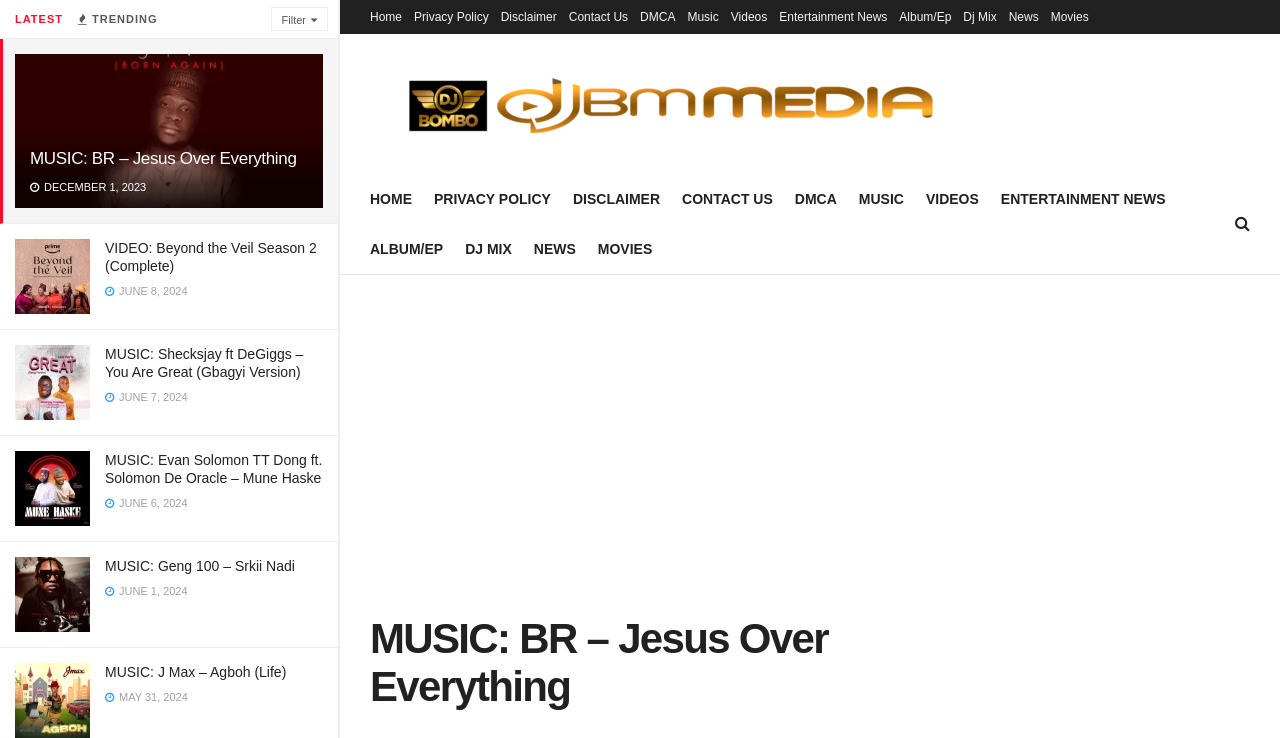Identify and provide the bounding box for the element described by: "alt="DjBombozNationMedia – BomsNaija"".

[0.289, 0.098, 0.758, 0.184]